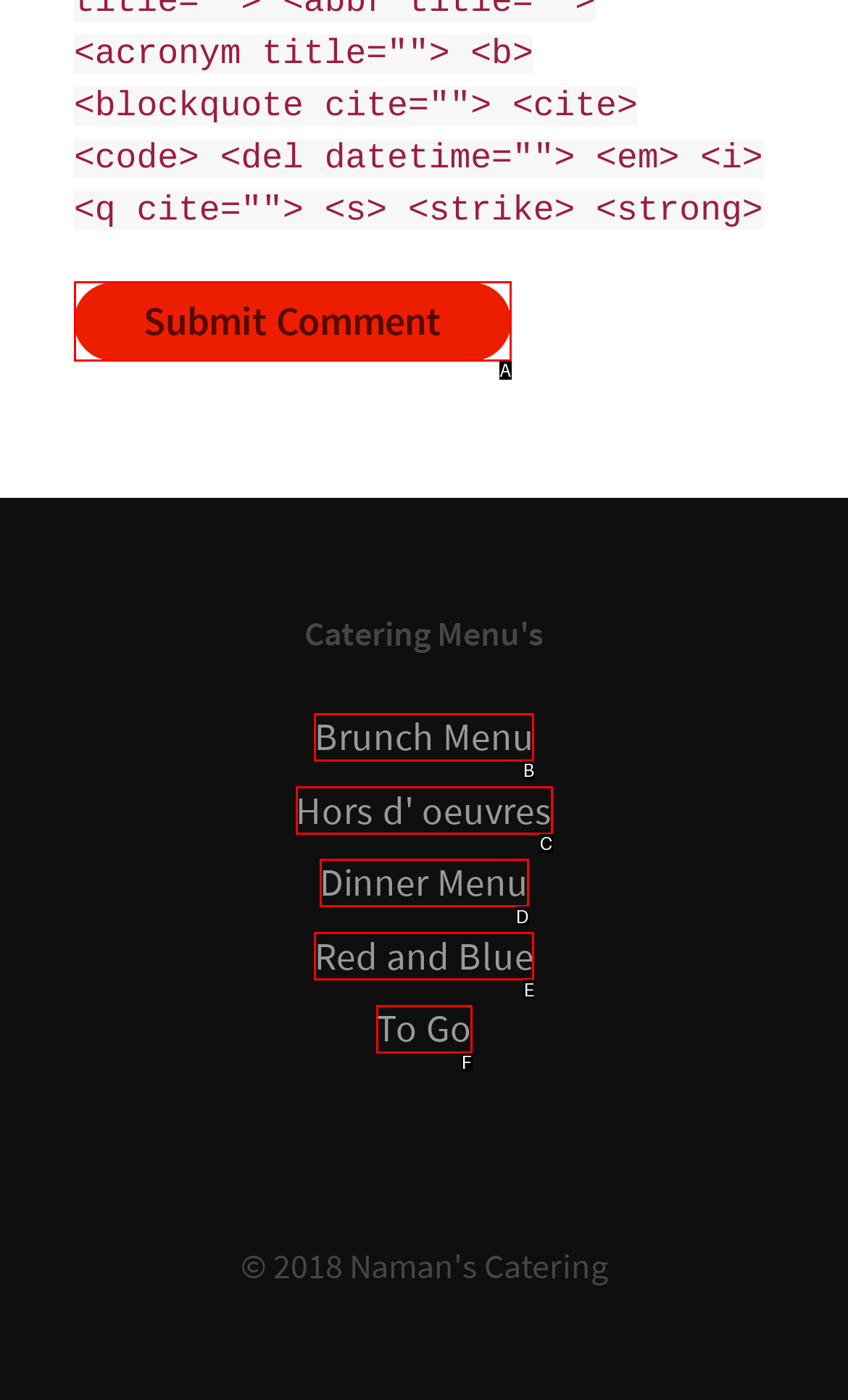Identify the UI element described as: name="submit" value="Submit Comment"
Answer with the option's letter directly.

A